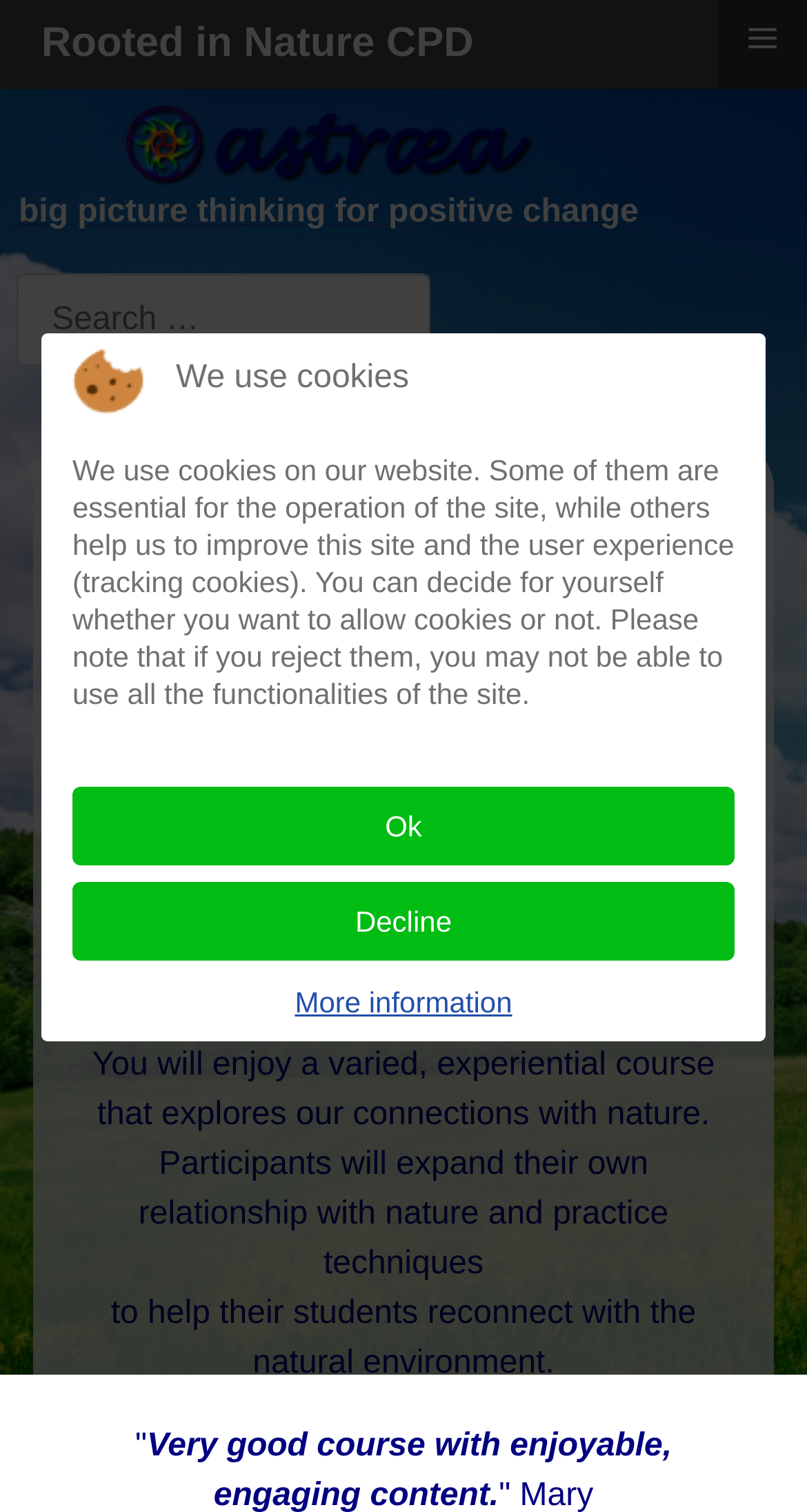Generate a detailed explanation of the webpage's features and information.

The webpage is about "Rooted in Nature CPD" and has a logo at the top left corner, which is a big picture thinking for positive change. Below the logo, there is a search bar with a combobox and a static text "Search" on the left side. The search bar is relatively narrow and spans about half of the page width.

On the top center of the page, there is a heading "Rooted in Nature CPD" followed by a brief description "A CPD course exploring and connecting to our natural environment". Below this description, there is an image "cpd2019c" that takes up most of the page width.

The page then describes the course, stating that it is a varied and experiential course that explores connections with nature. The text is divided into three paragraphs, with the first two paragraphs describing the course and the third paragraph mentioning that participants will expand their relationship with nature and practice techniques to help their students reconnect with the natural environment.

At the bottom of the page, there is a notification about cookies, stating that the website uses cookies and allowing users to decide whether to allow them or not. There are three links: "Ok", "Decline", and "More information" related to the cookie notification.

On the top right corner, there is a small text "Rooted in Nature CPD" and an icon "≡" which might be a menu or navigation button.